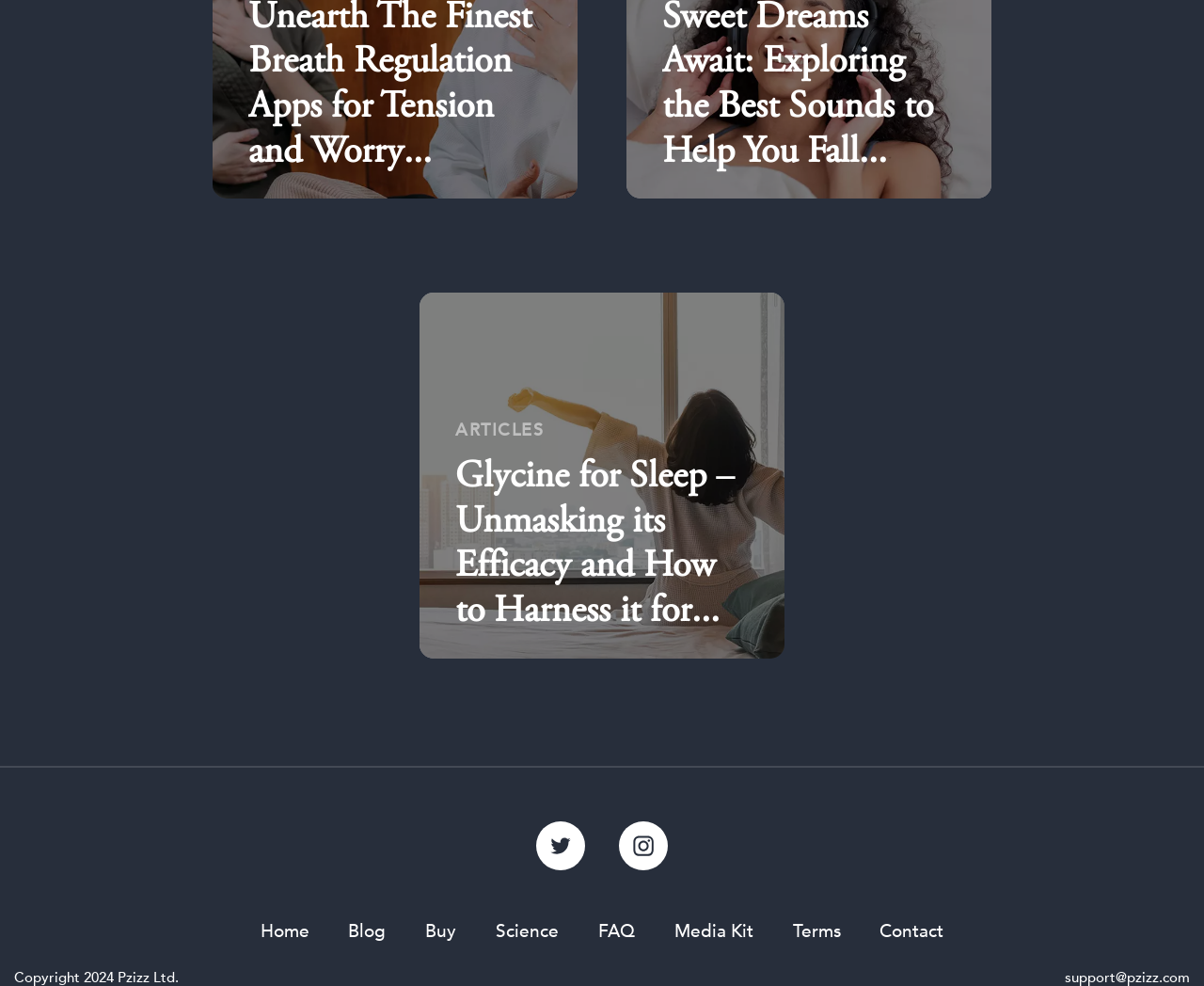Find the bounding box coordinates of the UI element according to this description: "Contact".

[0.719, 0.923, 0.796, 0.967]